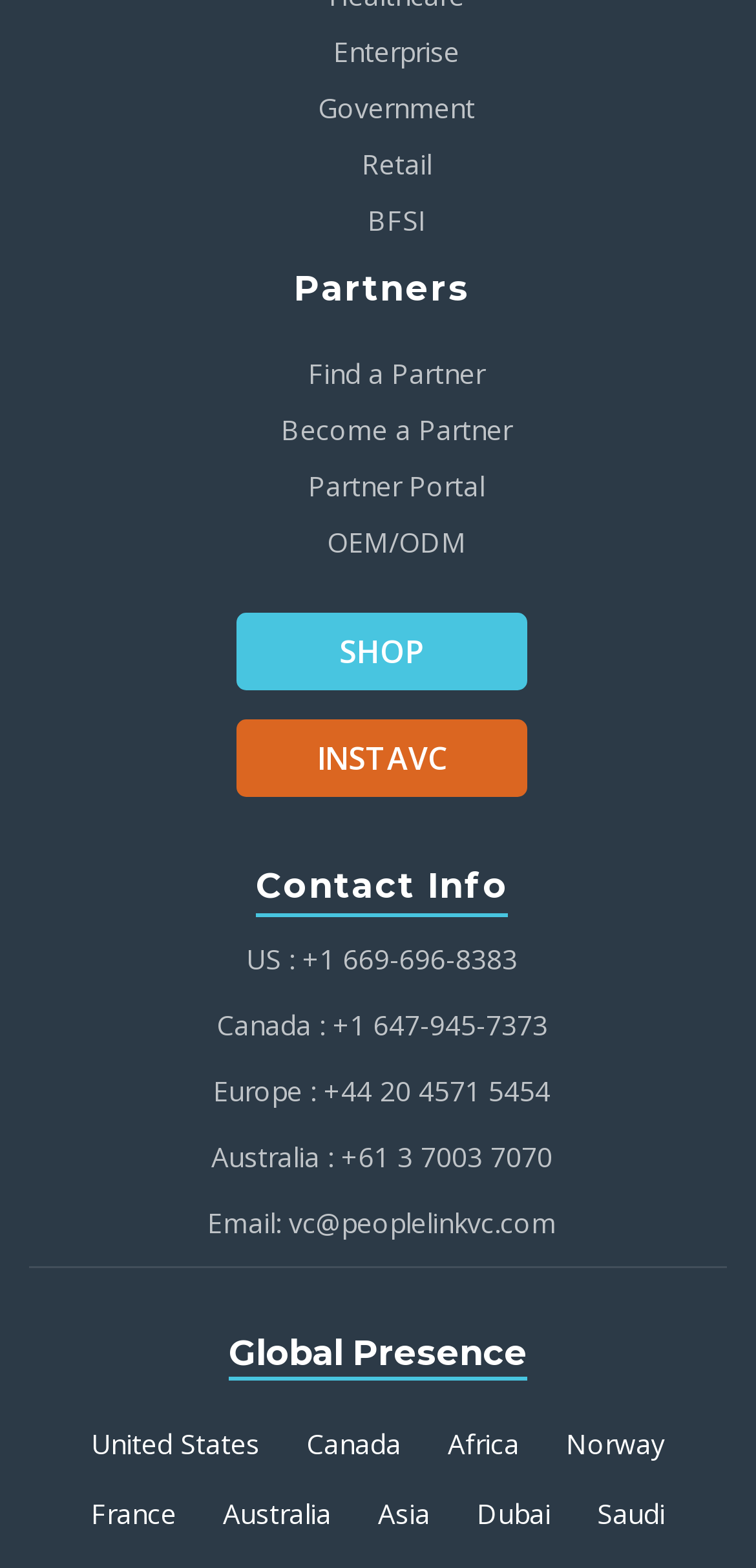Please identify the bounding box coordinates of the element's region that I should click in order to complete the following instruction: "Go to Australia". The bounding box coordinates consist of four float numbers between 0 and 1, i.e., [left, top, right, bottom].

[0.295, 0.953, 0.438, 0.977]